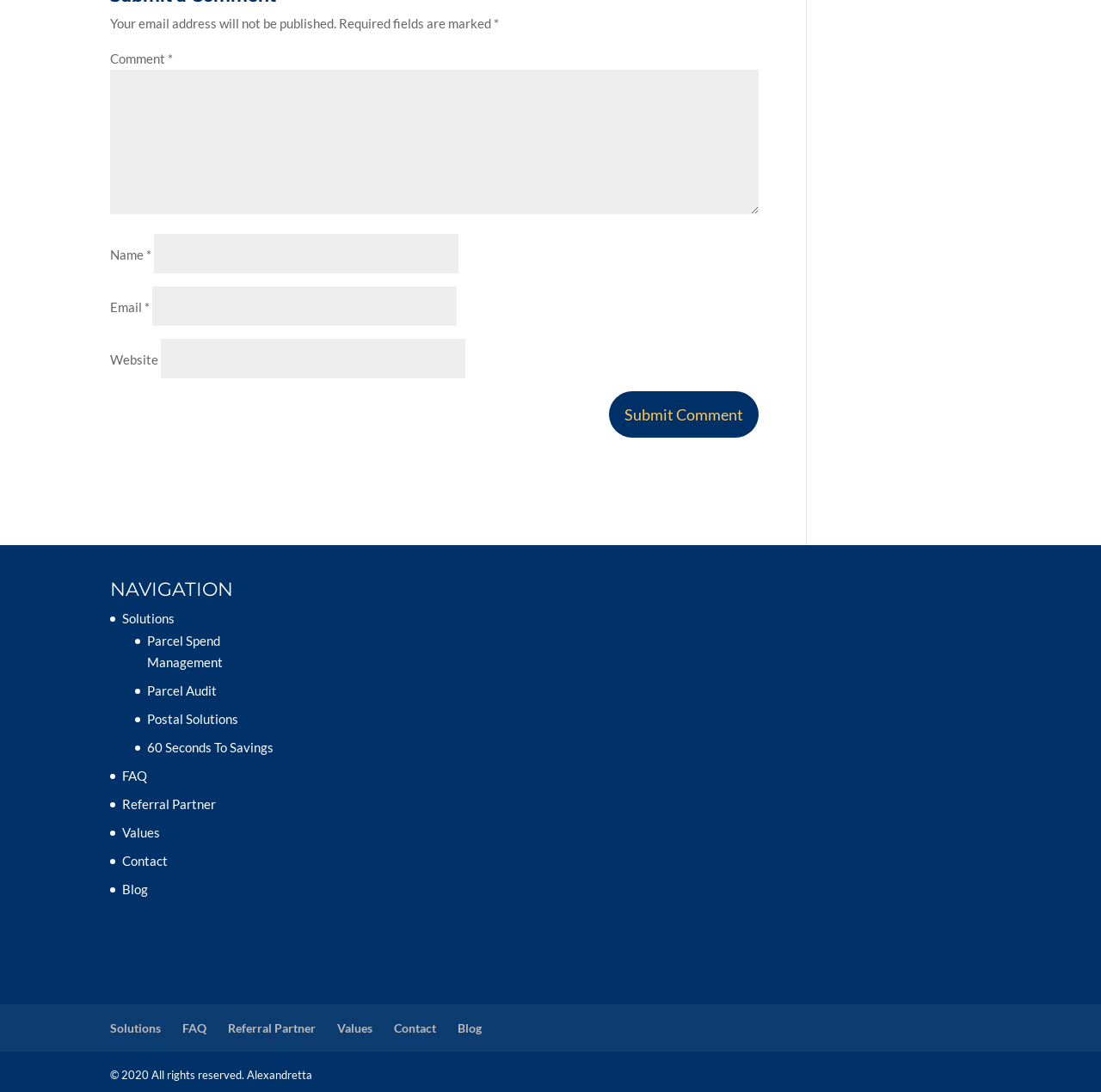Provide your answer to the question using just one word or phrase: What is the purpose of the textboxes?

To input comment information